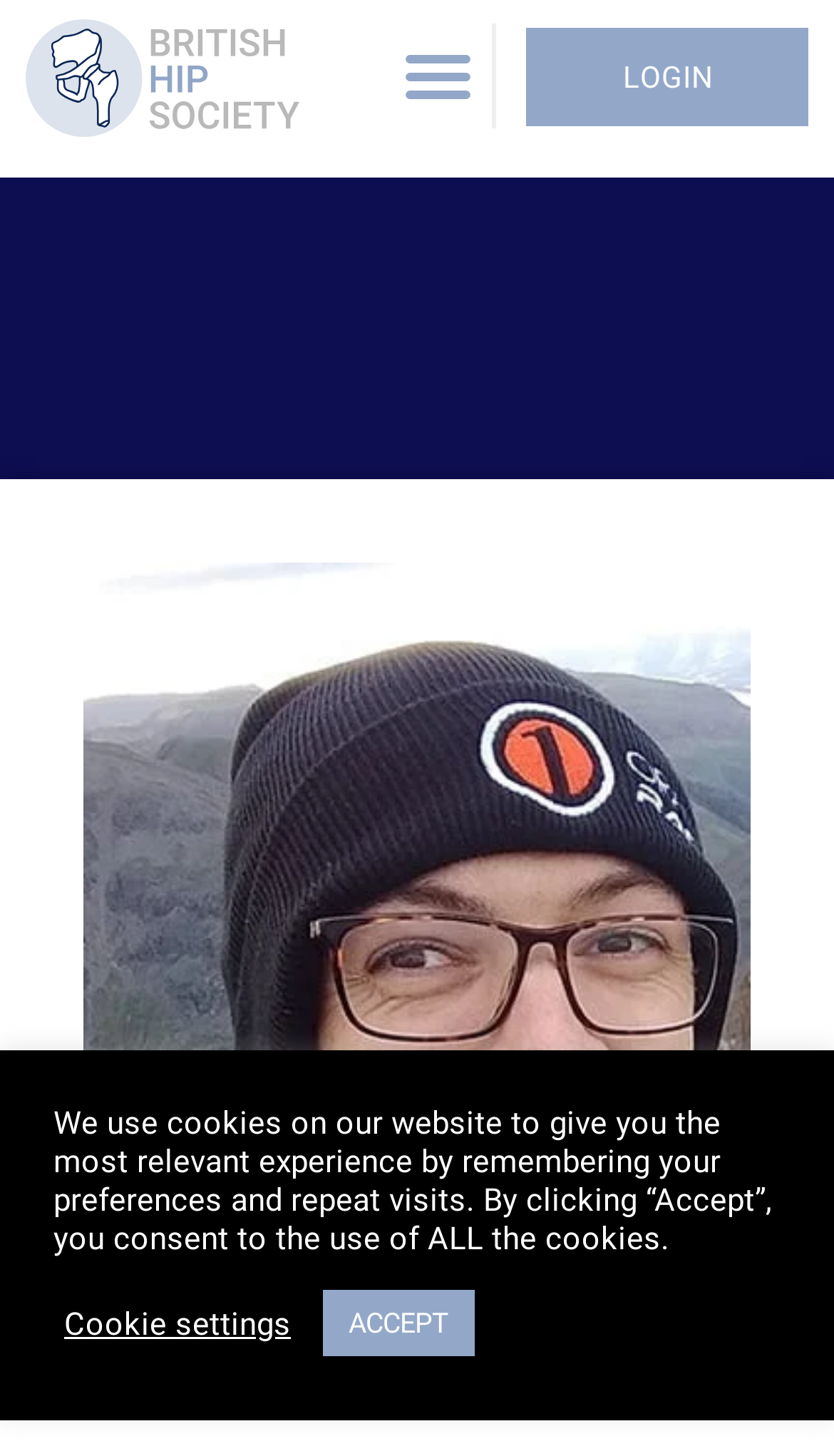What is the purpose of the 'ACCEPT' button?
Please provide a comprehensive and detailed answer to the question.

The 'ACCEPT' button is located in the cookie settings section, and its purpose is to consent to the use of all cookies on the website, as indicated by the nearby text.